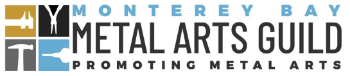Present an elaborate depiction of the scene captured in the image.

The logo of the Monterey Bay Metal Arts Guild, presented in a modern and visually appealing design. The logo features several distinct elements: to the left, there are stylized icons symbolizing tools associated with metal arts, including digital calipers outlined in white against a gold background, chain nose pliers represented in white on a black background, a graver outlined in white on a blue background, and a hammer in dark gray. These colors reflect themes of gold, iron or patina, the ocean, and silver. The logo is prominently topped with the text “MONTEREY BAY METAL ARTS GUILD,” emphasizing the guild's mission to promote metal arts, followed by the tagline "Promoting Metal Arts" in a clean font. This design serves not only as an identifier for the guild but also as a celebration of the artistry and craftsmanship within the metal arts community.